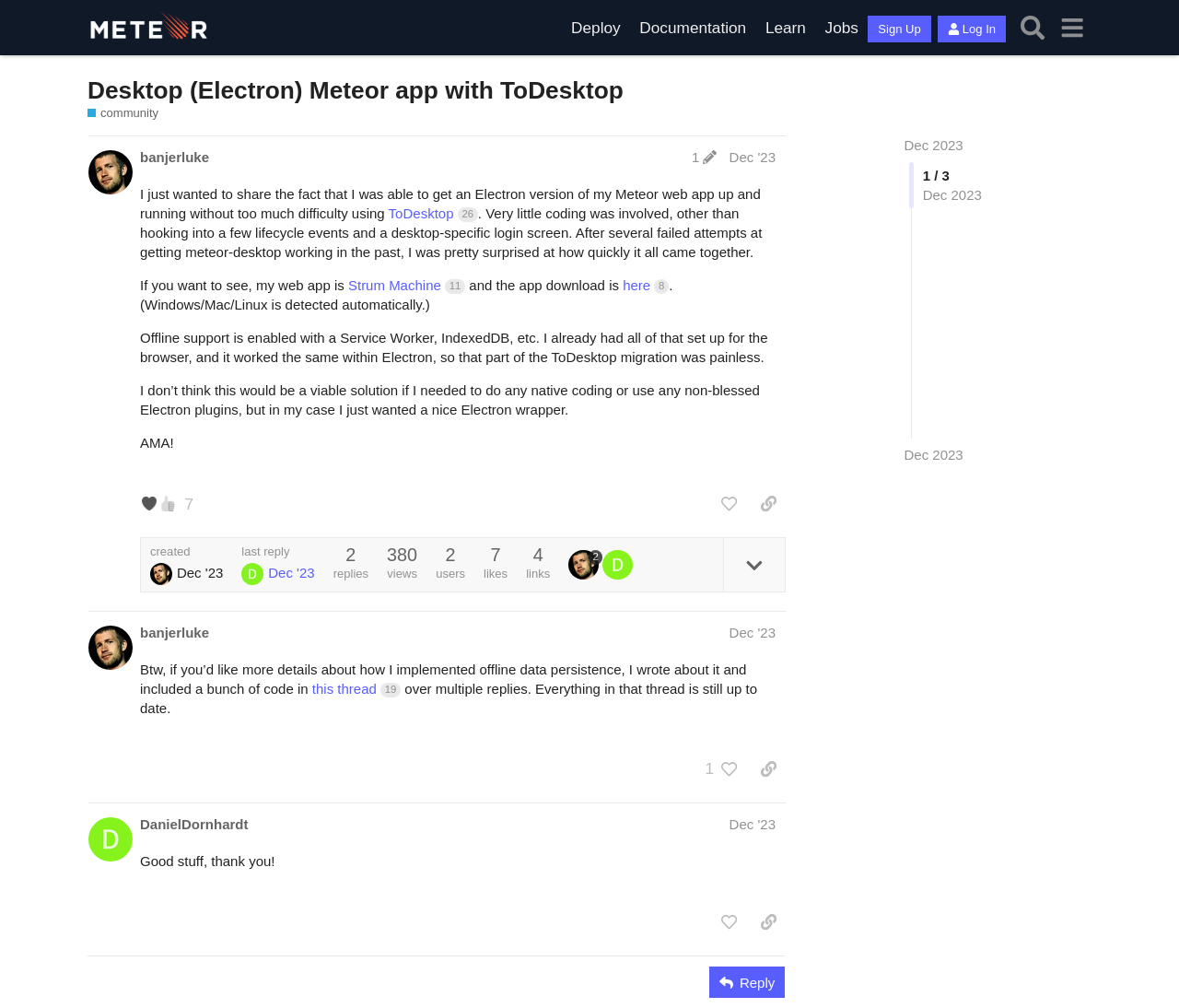What is the name of the app discussed in the post?
Carefully examine the image and provide a detailed answer to the question.

I found the answer by looking at the post content, specifically the sentence 'If you want to see, my web app is Strum Machine 11' which mentions the name of the app.